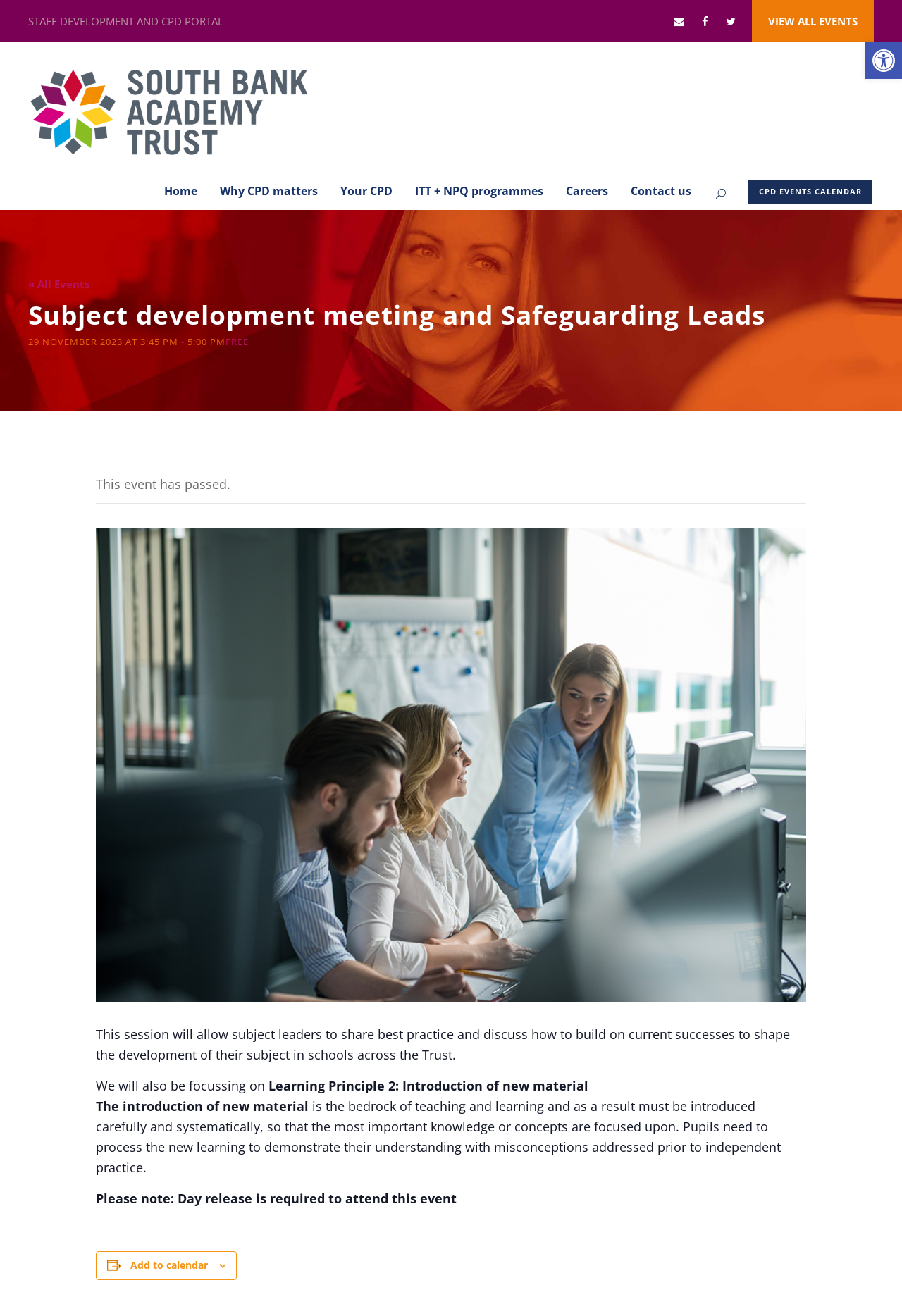Is the event free?
Utilize the information in the image to give a detailed answer to the question.

I found the event price by looking at the static text element with the text 'FREE' which is located below the event duration.